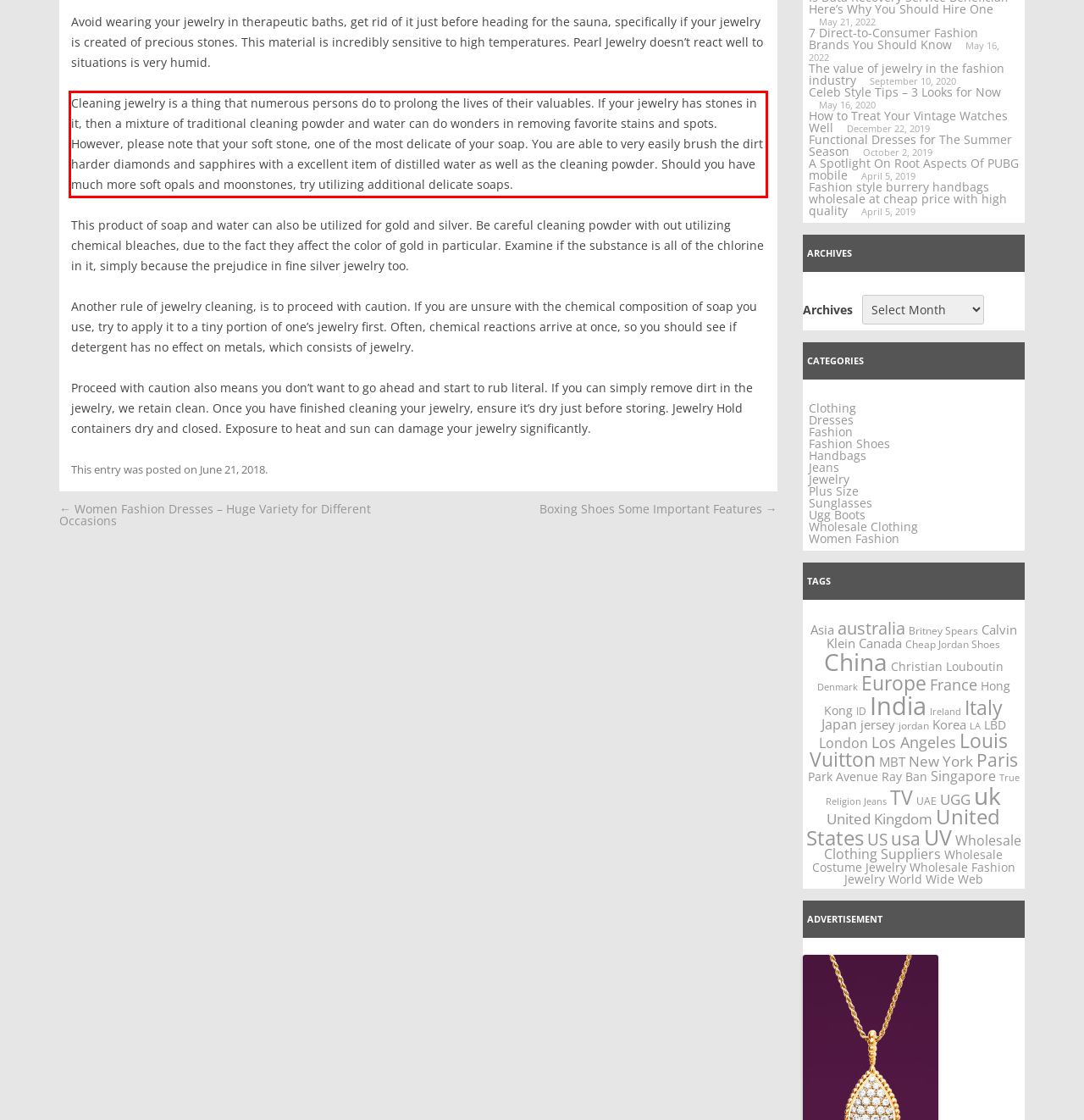You have a screenshot of a webpage where a UI element is enclosed in a red rectangle. Perform OCR to capture the text inside this red rectangle.

Cleaning jewelry is a thing that numerous persons do to prolong the lives of their valuables. If your jewelry has stones in it, then a mixture of traditional cleaning powder and water can do wonders in removing favorite stains and spots. However, please note that your soft stone, one of the most delicate of your soap. You are able to very easily brush the dirt harder diamonds and sapphires with a excellent item of distilled water as well as the cleaning powder. Should you have much more soft opals and moonstones, try utilizing additional delicate soaps.